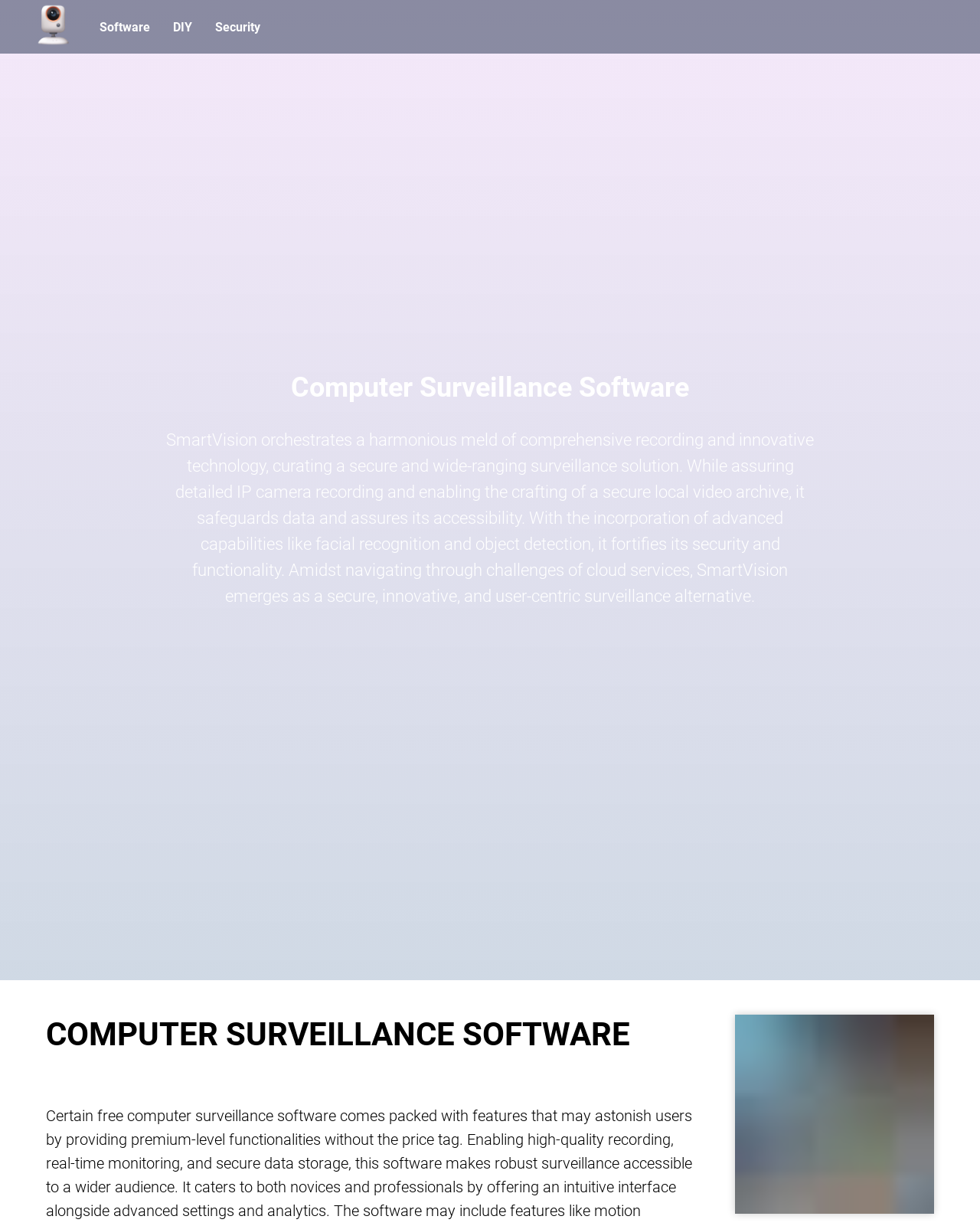What is the theme of the image at the bottom of the webpage?
Look at the image and respond with a one-word or short phrase answer.

Video Surveillance